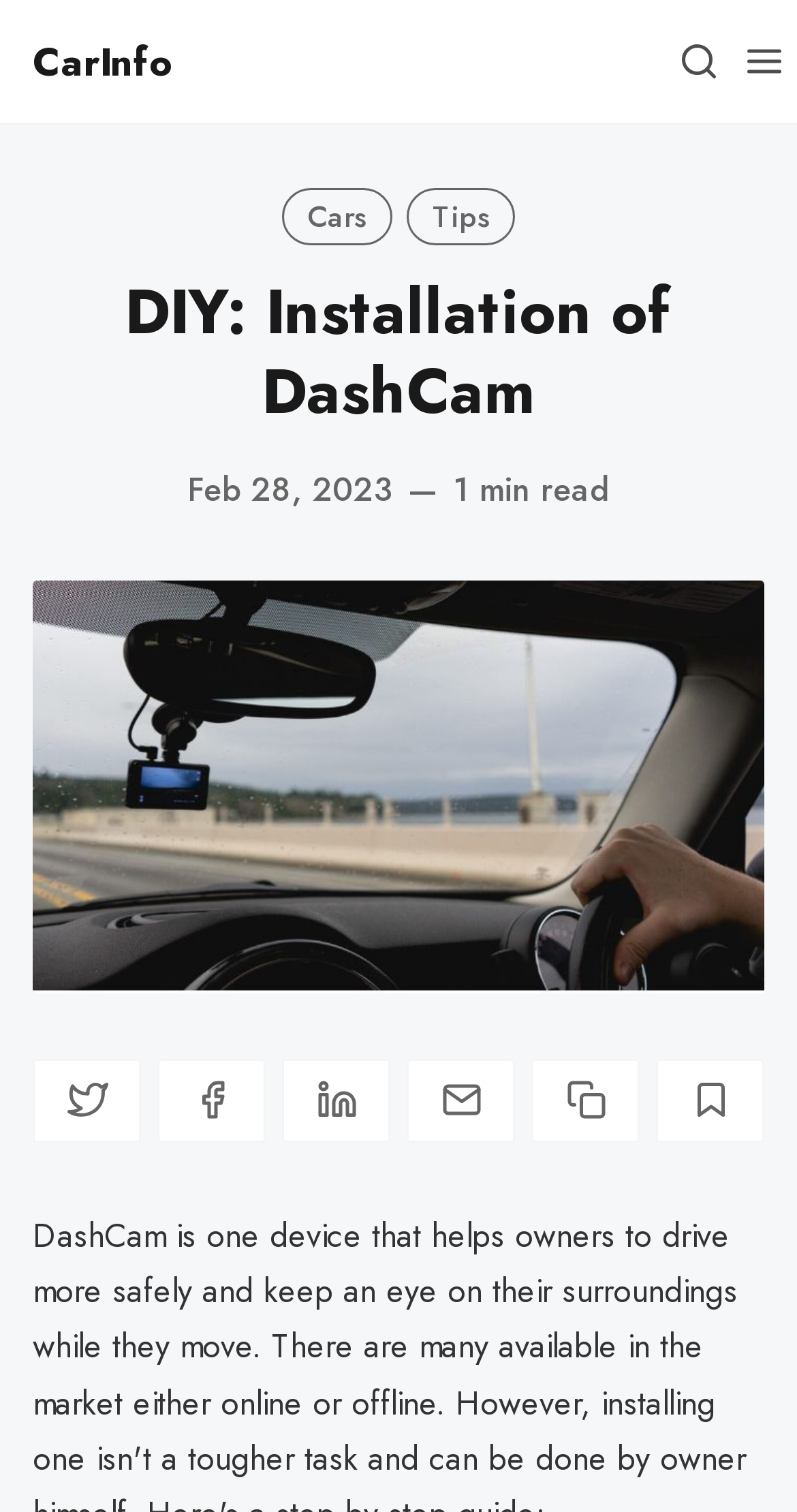How many minutes does it take to read the article? Analyze the screenshot and reply with just one word or a short phrase.

1 min